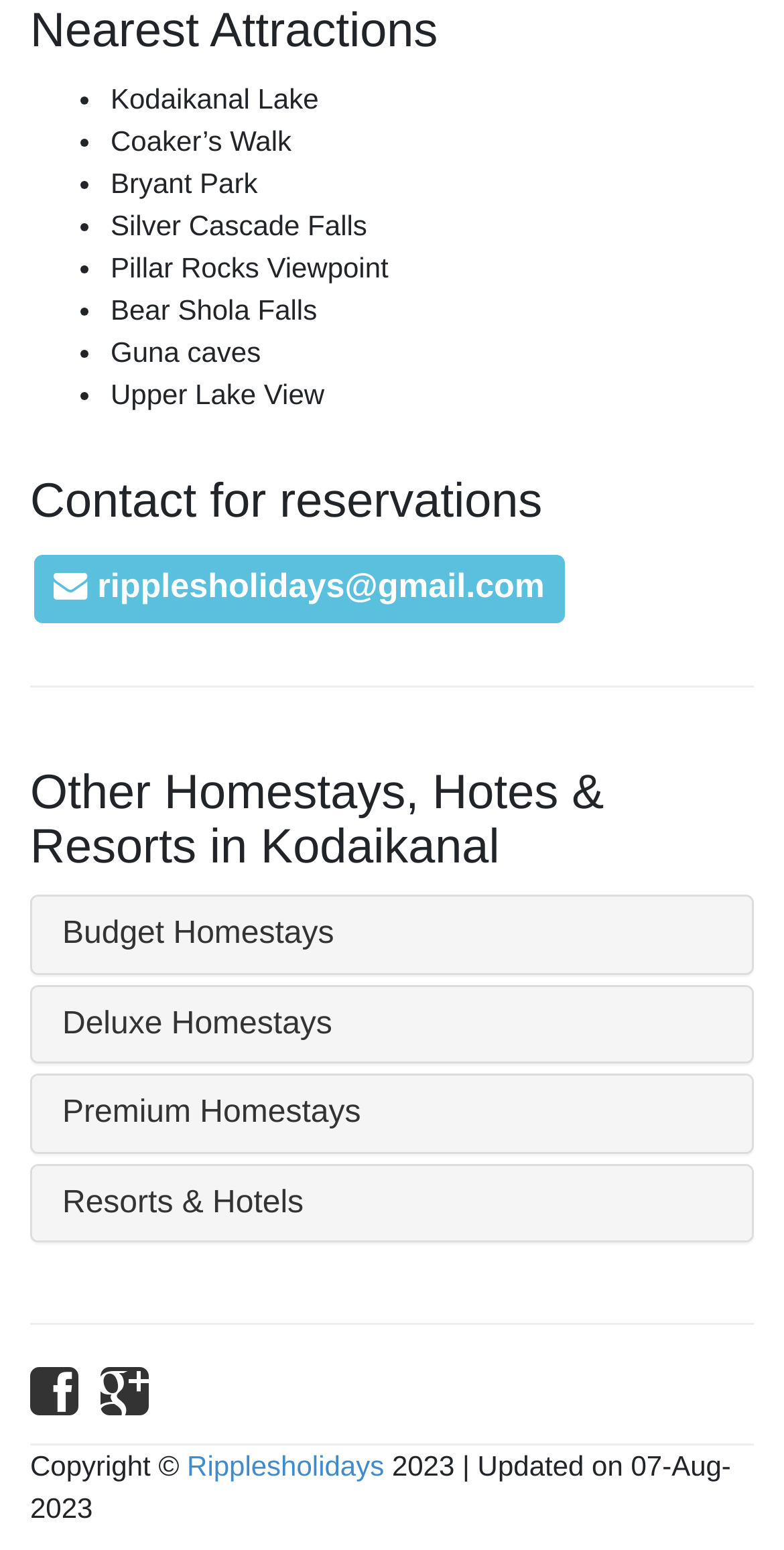Determine the bounding box coordinates for the HTML element described here: "Resorts & Hotels".

[0.079, 0.765, 0.387, 0.787]